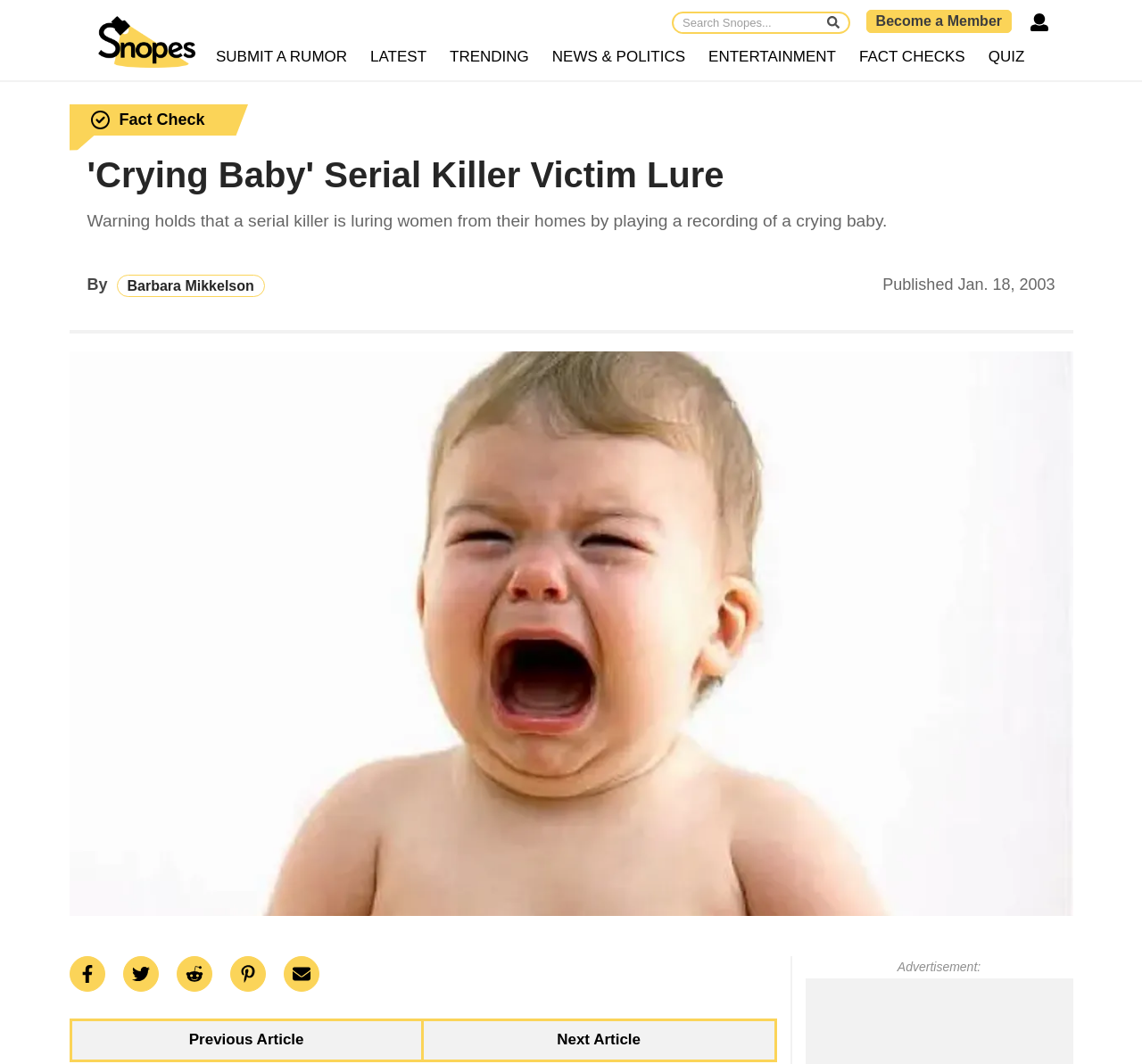Pinpoint the bounding box coordinates of the element you need to click to execute the following instruction: "Go to Fact Checks". The bounding box should be represented by four float numbers between 0 and 1, in the format [left, top, right, bottom].

[0.747, 0.045, 0.851, 0.061]